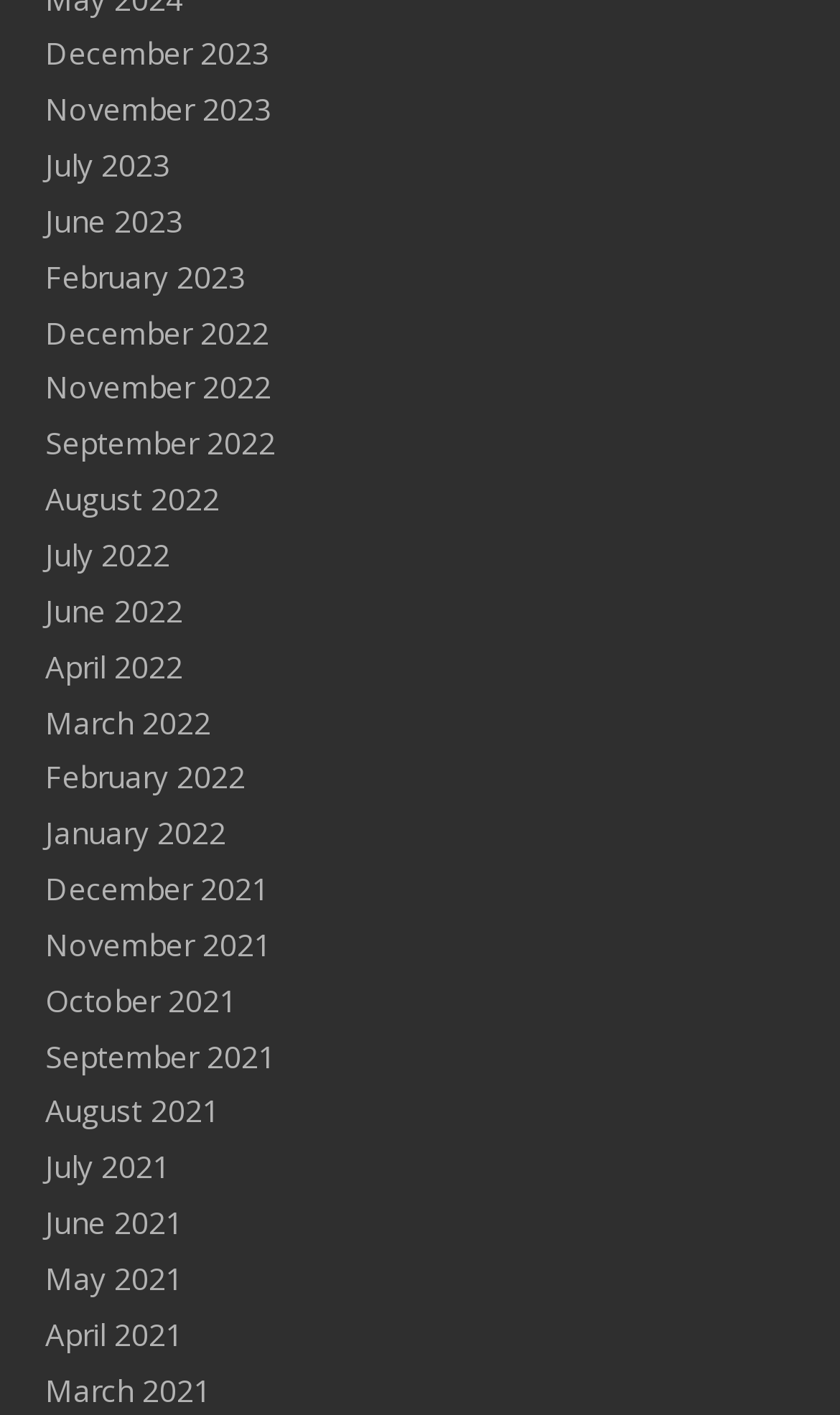Provide a short answer to the following question with just one word or phrase: What is the most recent month listed?

December 2023